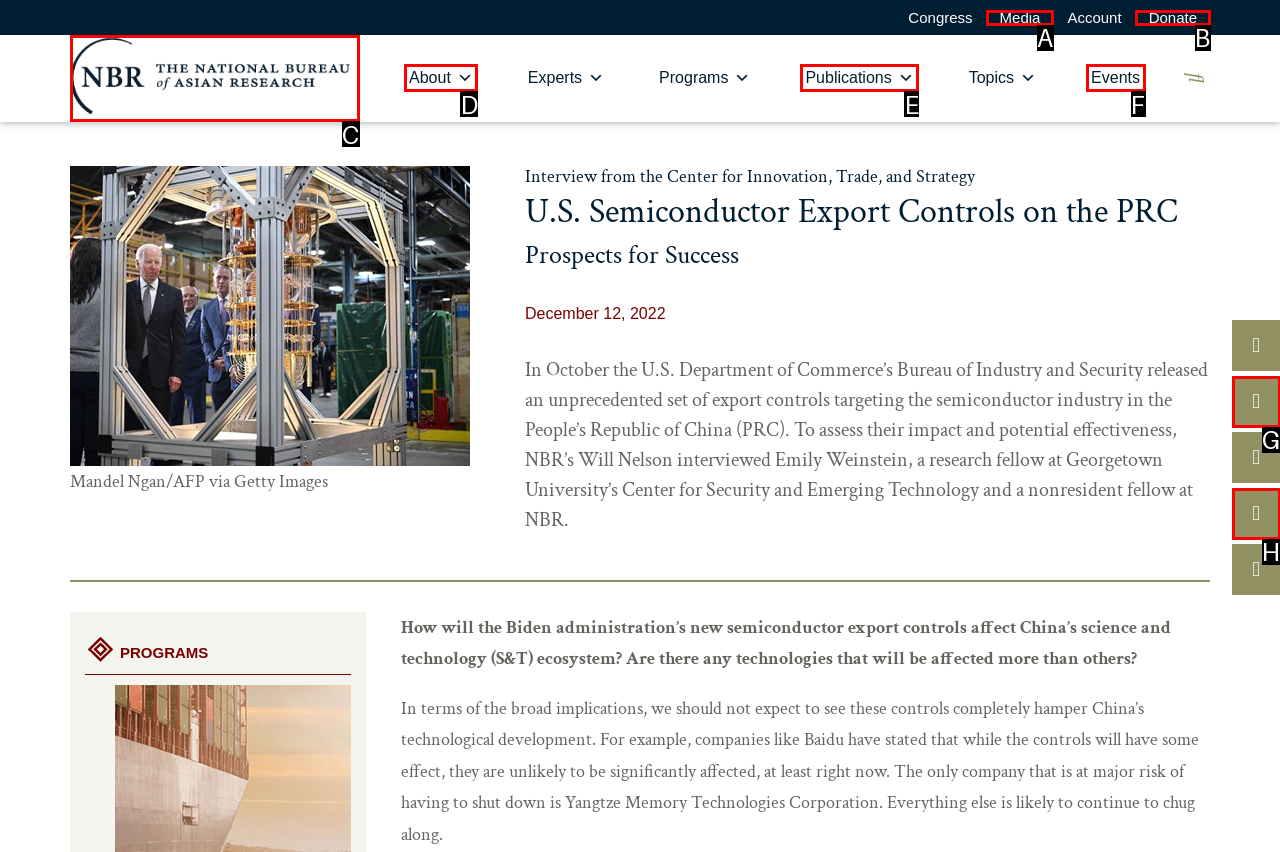Based on the description: parent_node: About, identify the matching HTML element. Reply with the letter of the correct option directly.

C